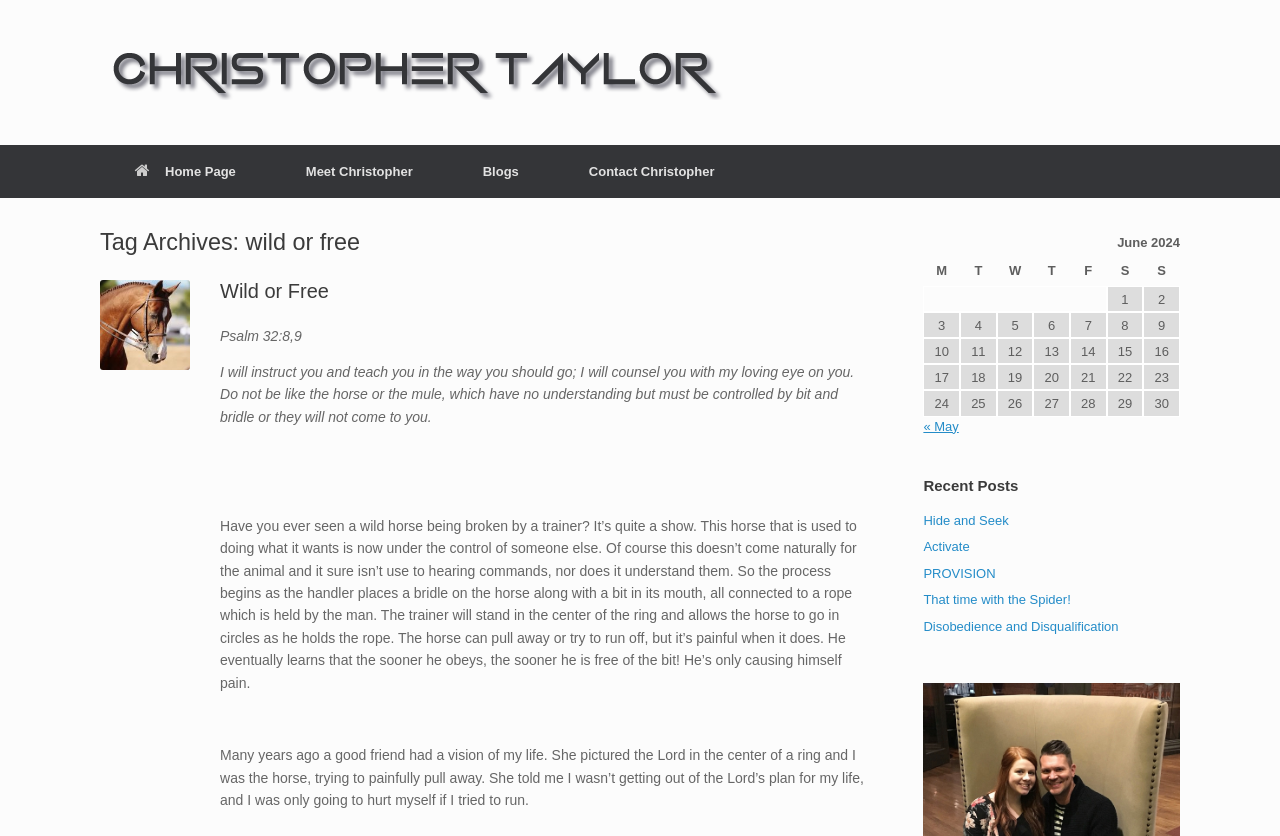What is the month displayed in the calendar table?
From the image, respond with a single word or phrase.

June 2024